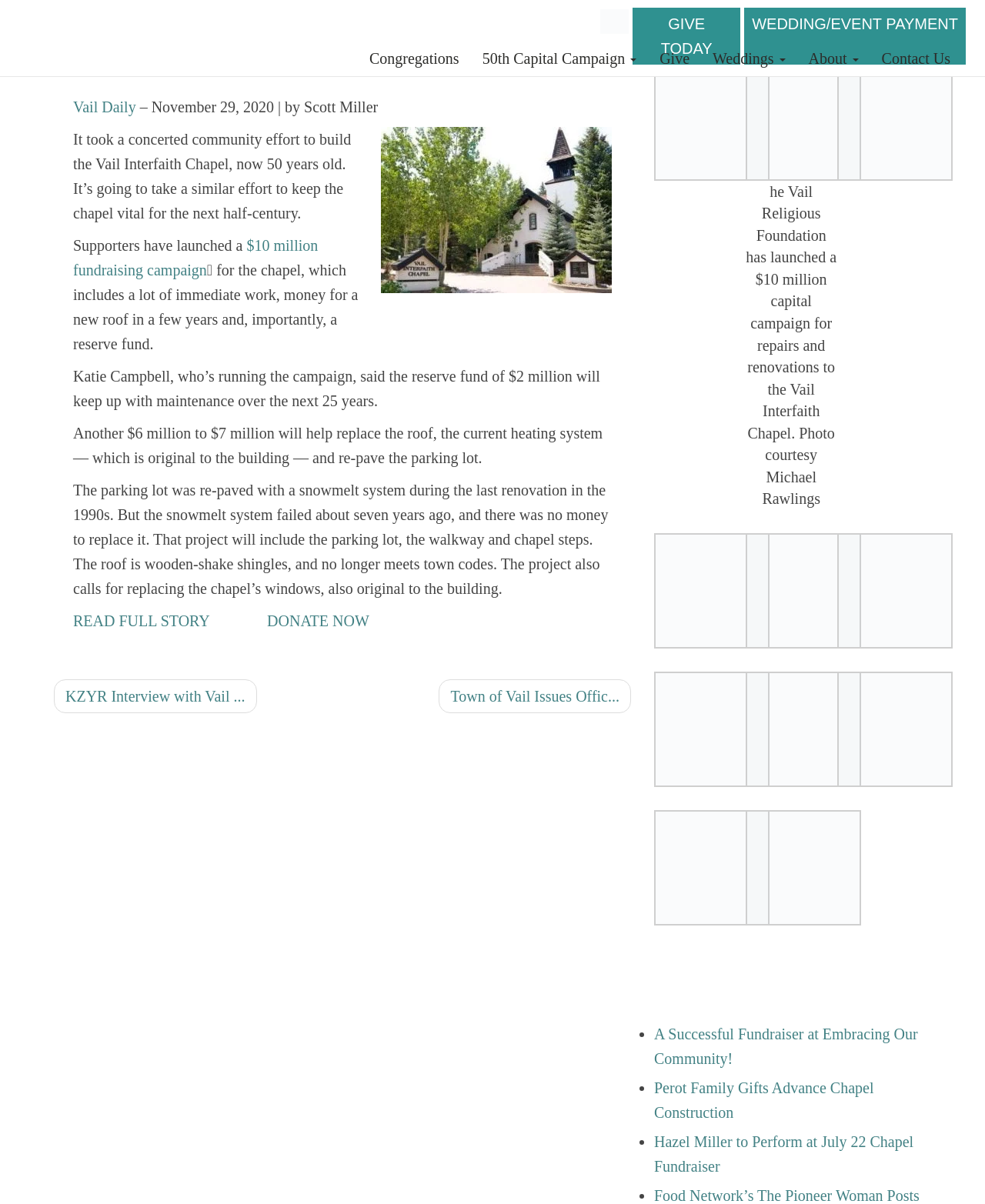Find the bounding box coordinates of the element I should click to carry out the following instruction: "Visit the 'Congregations' page".

[0.363, 0.029, 0.478, 0.068]